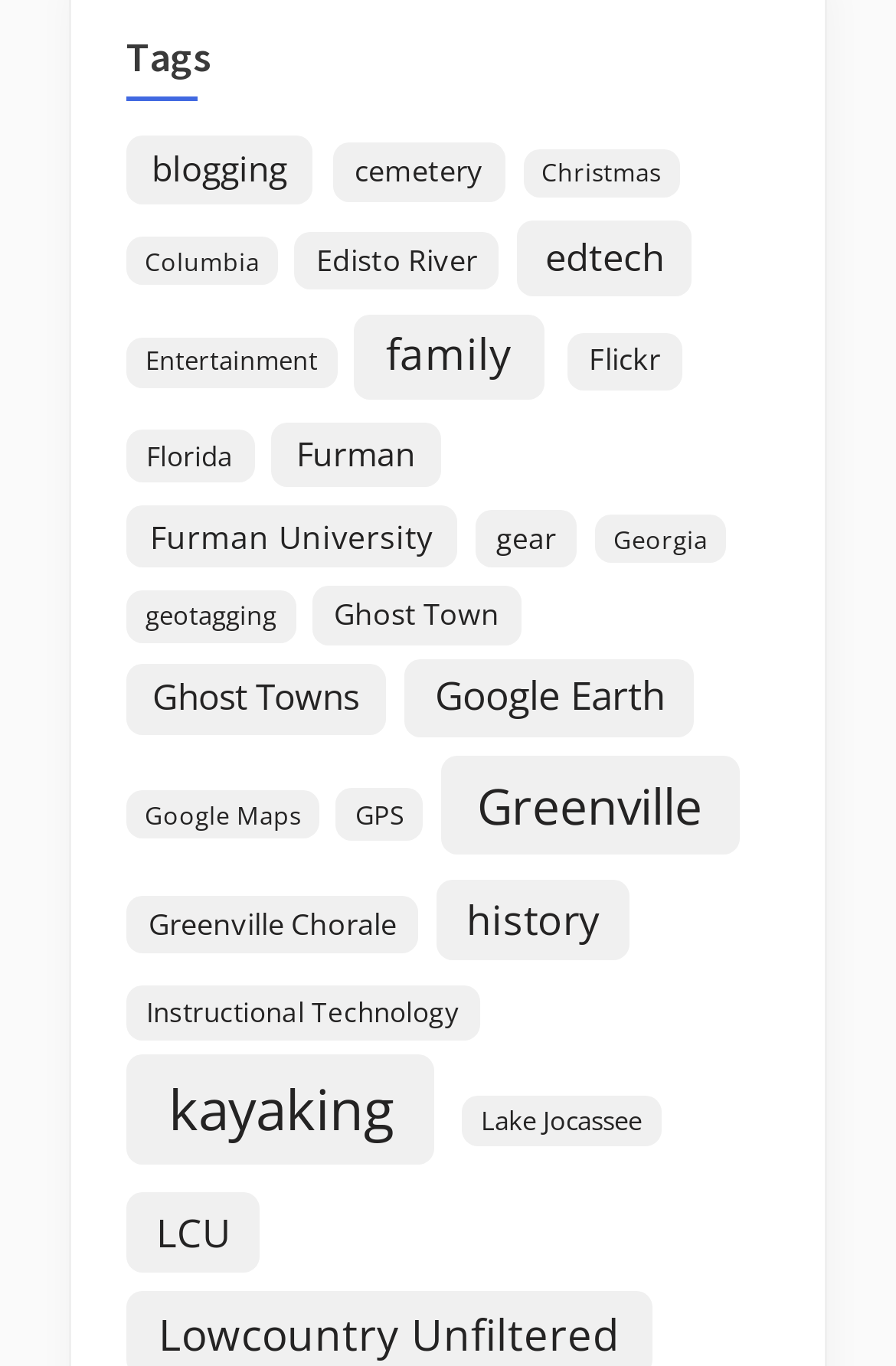Locate the bounding box coordinates of the UI element described by: "Google Maps". Provide the coordinates as four float numbers between 0 and 1, formatted as [left, top, right, bottom].

[0.141, 0.579, 0.356, 0.614]